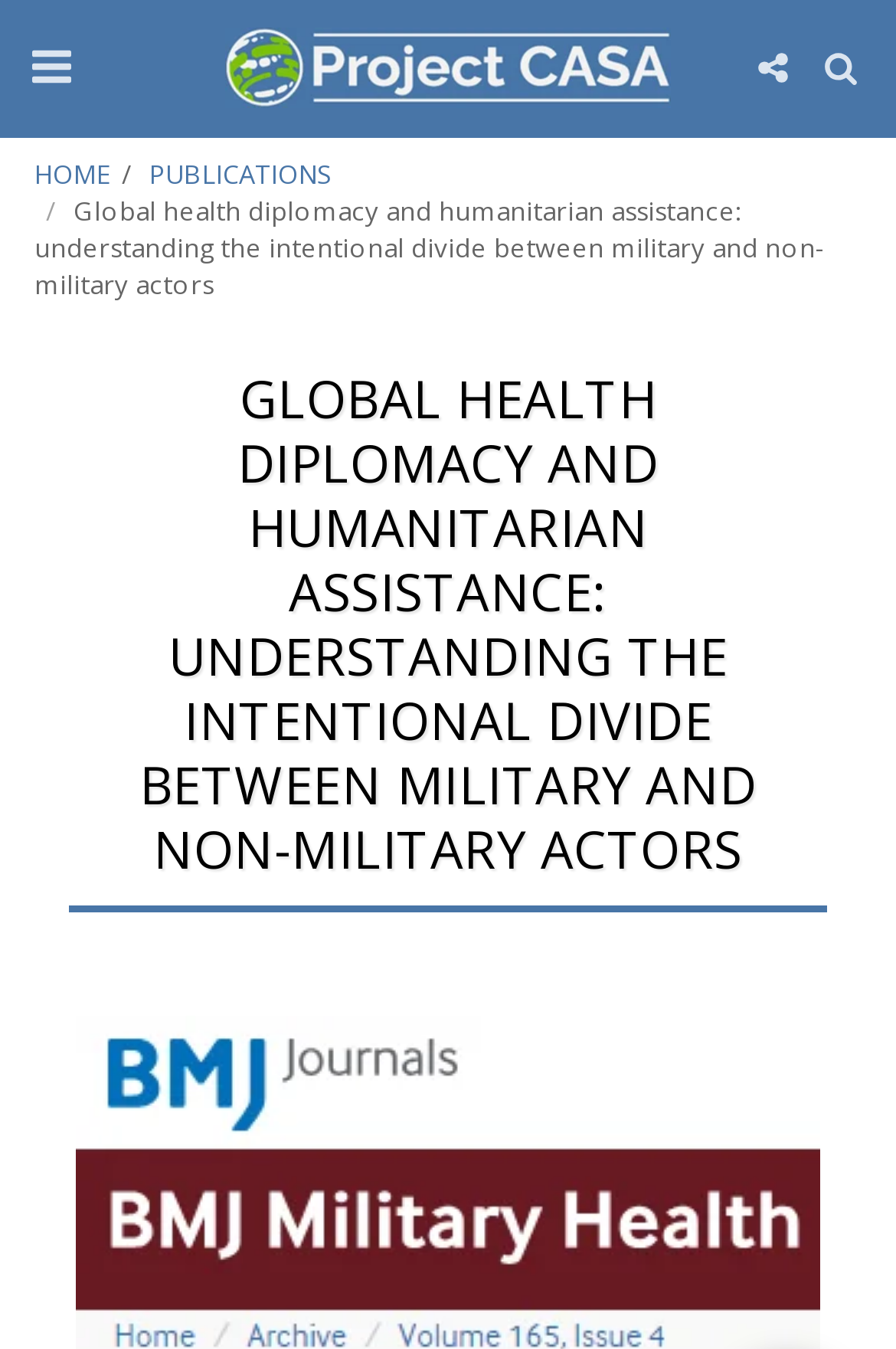Generate the title text from the webpage.

GLOBAL HEALTH DIPLOMACY AND HUMANITARIAN ASSISTANCE: UNDERSTANDING THE INTENTIONAL DIVIDE BETWEEN MILITARY AND NON-MILITARY ACTORS